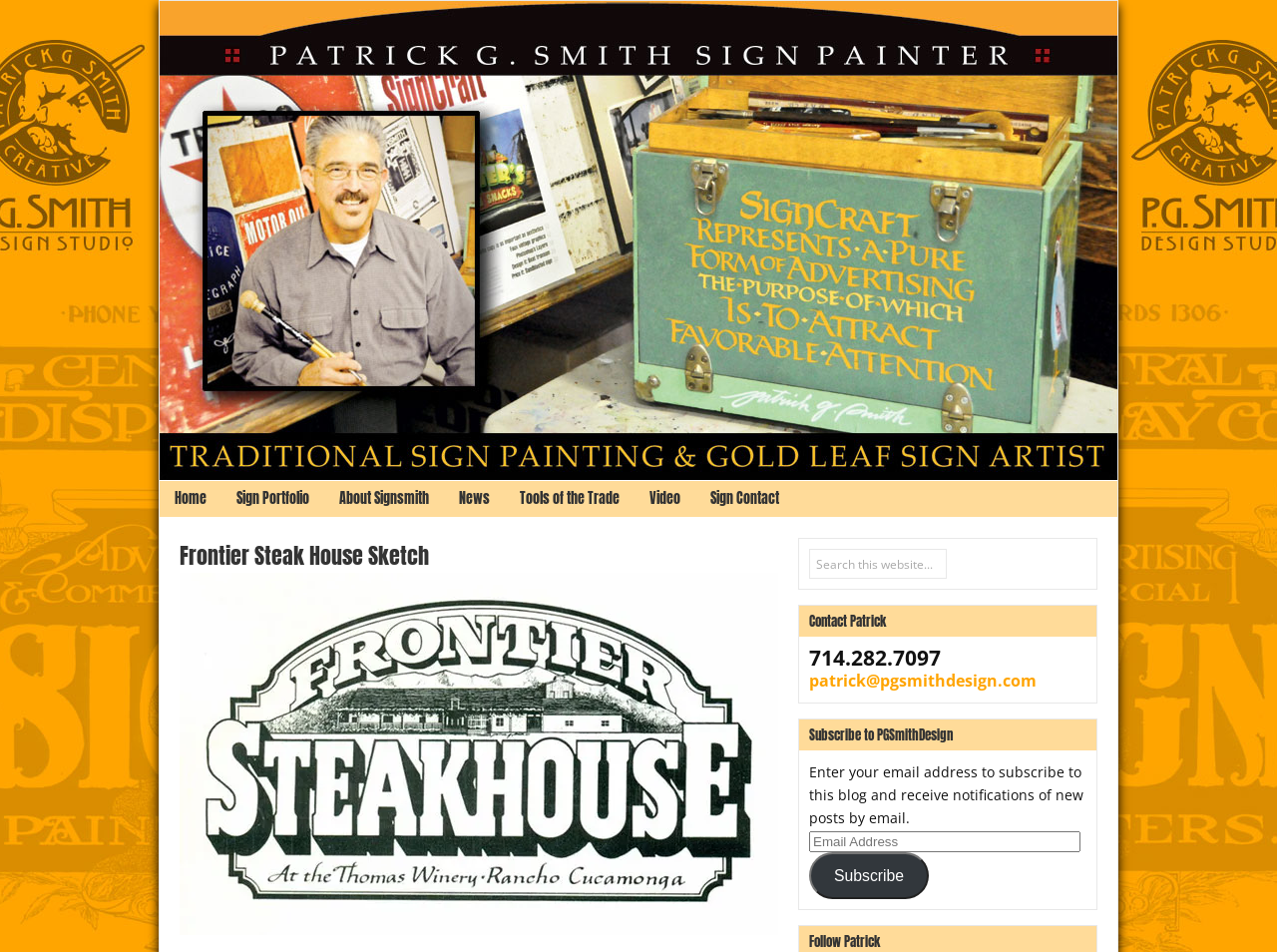Determine the bounding box for the UI element that matches this description: "Sign Smith Sign Painting".

[0.125, 0.001, 0.875, 0.504]